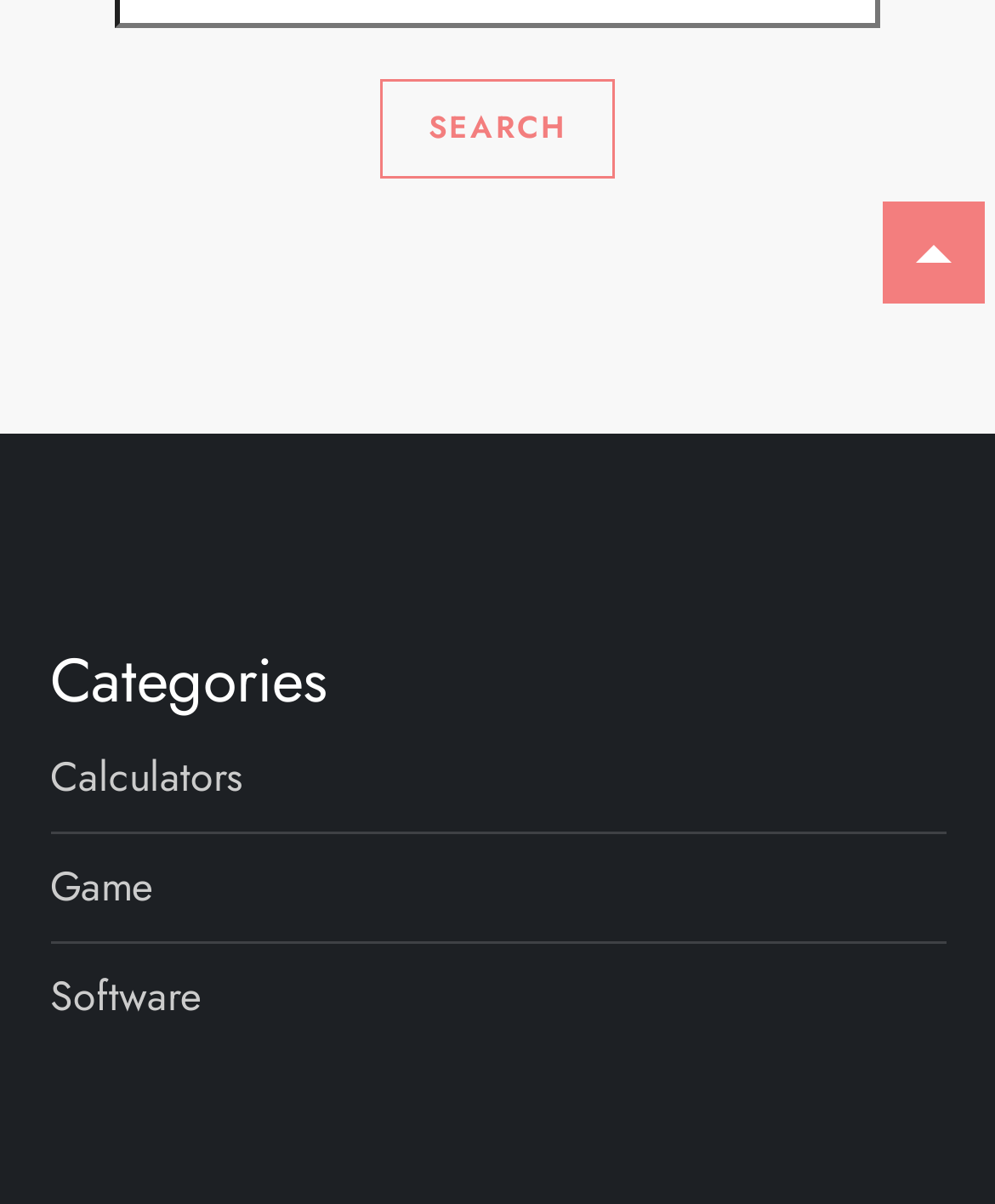How many categories are listed?
Based on the image, provide a one-word or brief-phrase response.

3